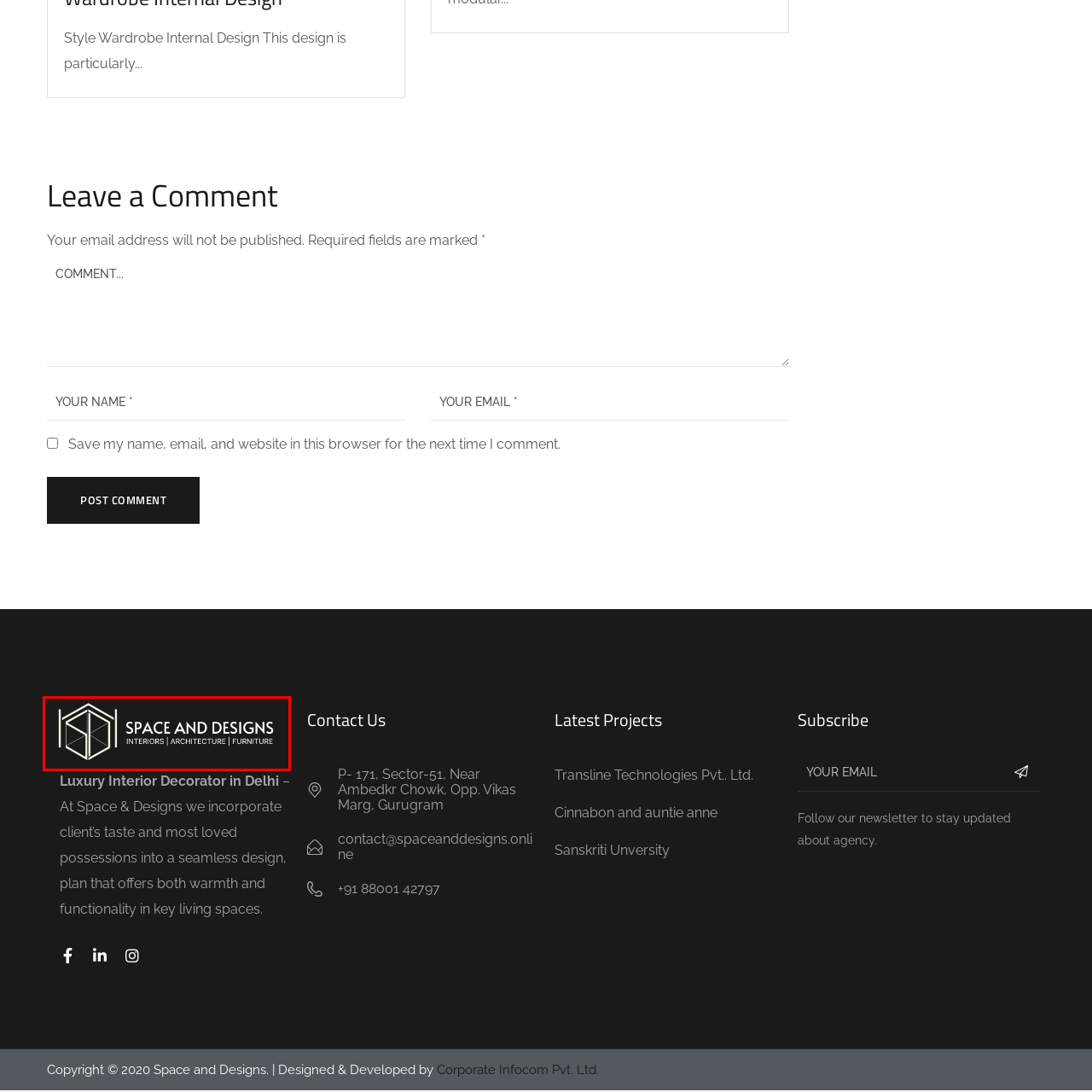Pay special attention to the segment of the image inside the red box and offer a detailed answer to the question that follows, based on what you see: What is the color of the background of the logo?

The logo of Space and Designs is prominently displayed against a sleek black background, which provides a clean and modern contrast to the bold text and hexagonal shape.